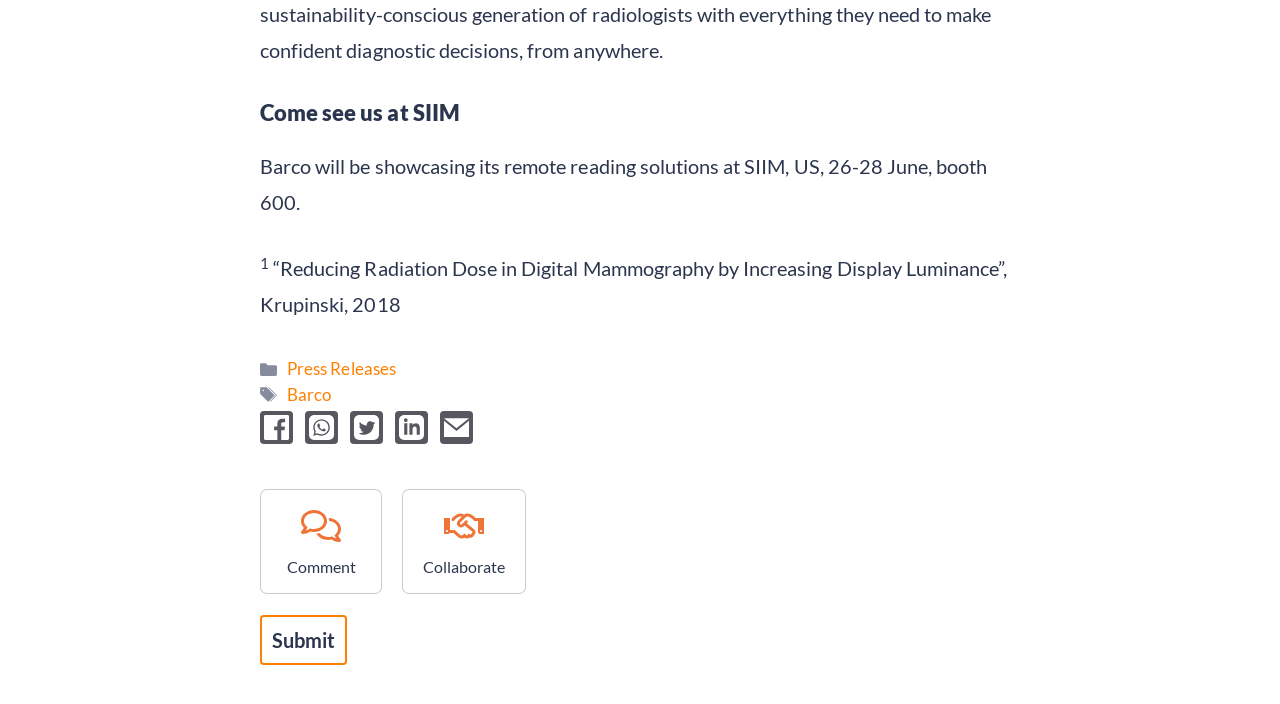Please reply to the following question using a single word or phrase: 
How many social media links are present on the webpage?

5